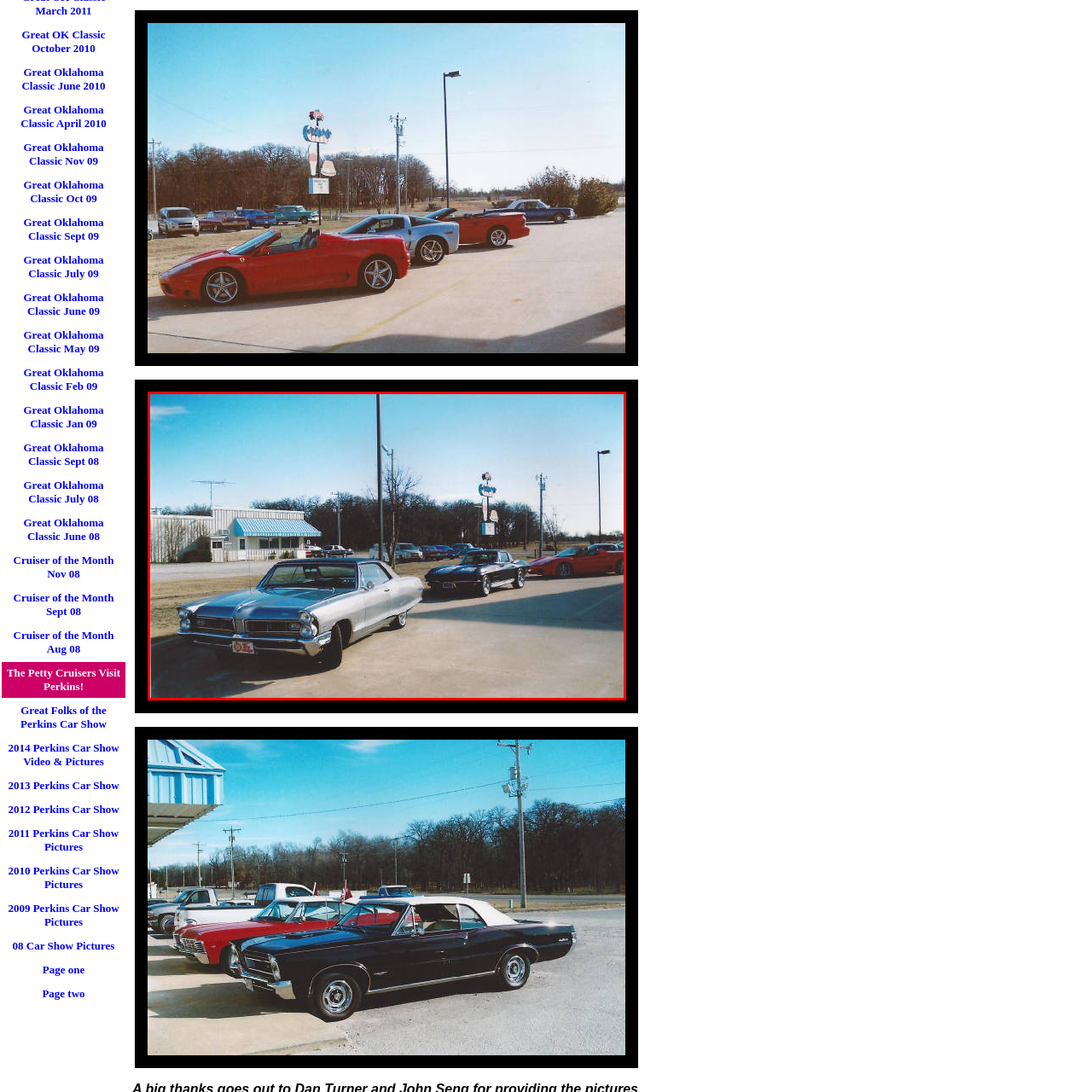View the section of the image outlined in red, What type of building is in the background? Provide your response in a single word or brief phrase.

Diner or service facility